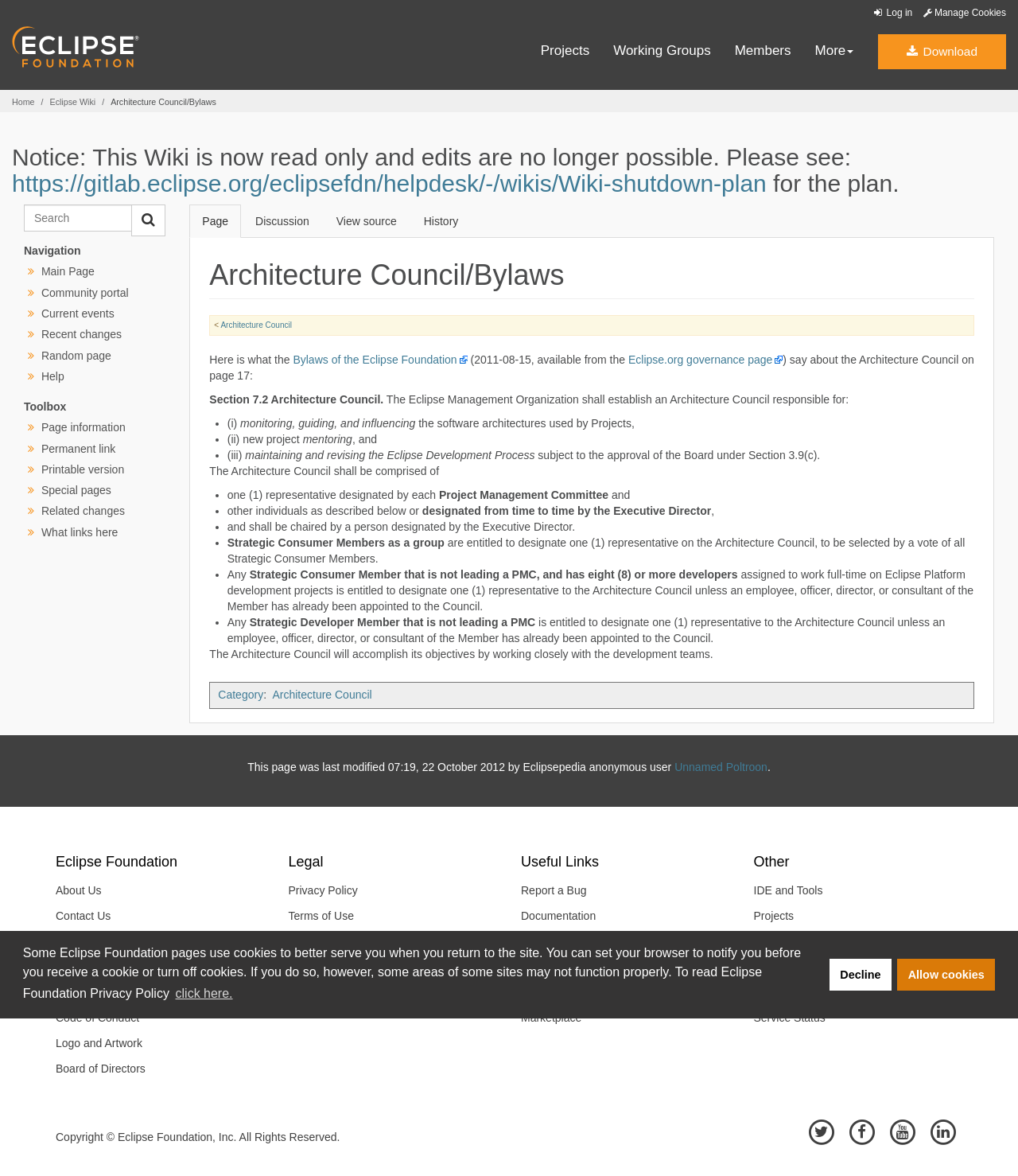Use a single word or phrase to answer the question:
What is the name of the logo on the top left?

Eclipse.org logo